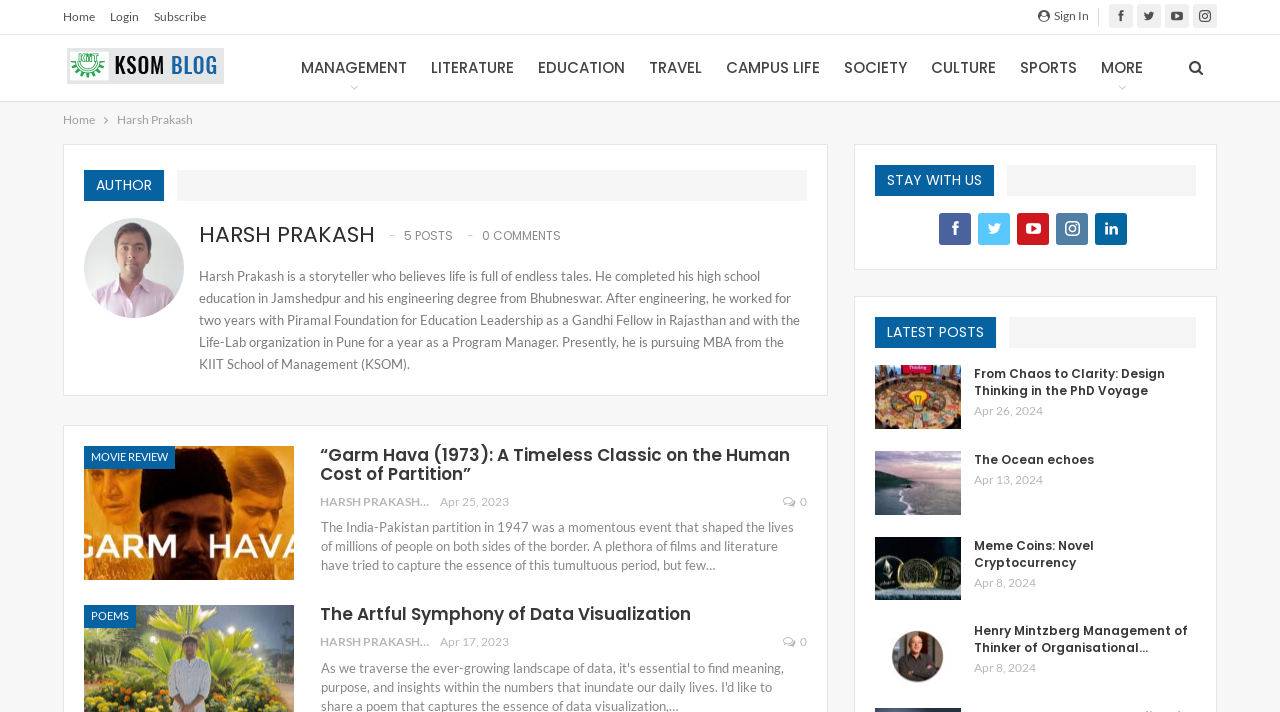What is the date of the latest post?
Based on the visual information, provide a detailed and comprehensive answer.

The date of the latest post can be found in the latest posts section, where it is written as 'Apr 26, 2024'.